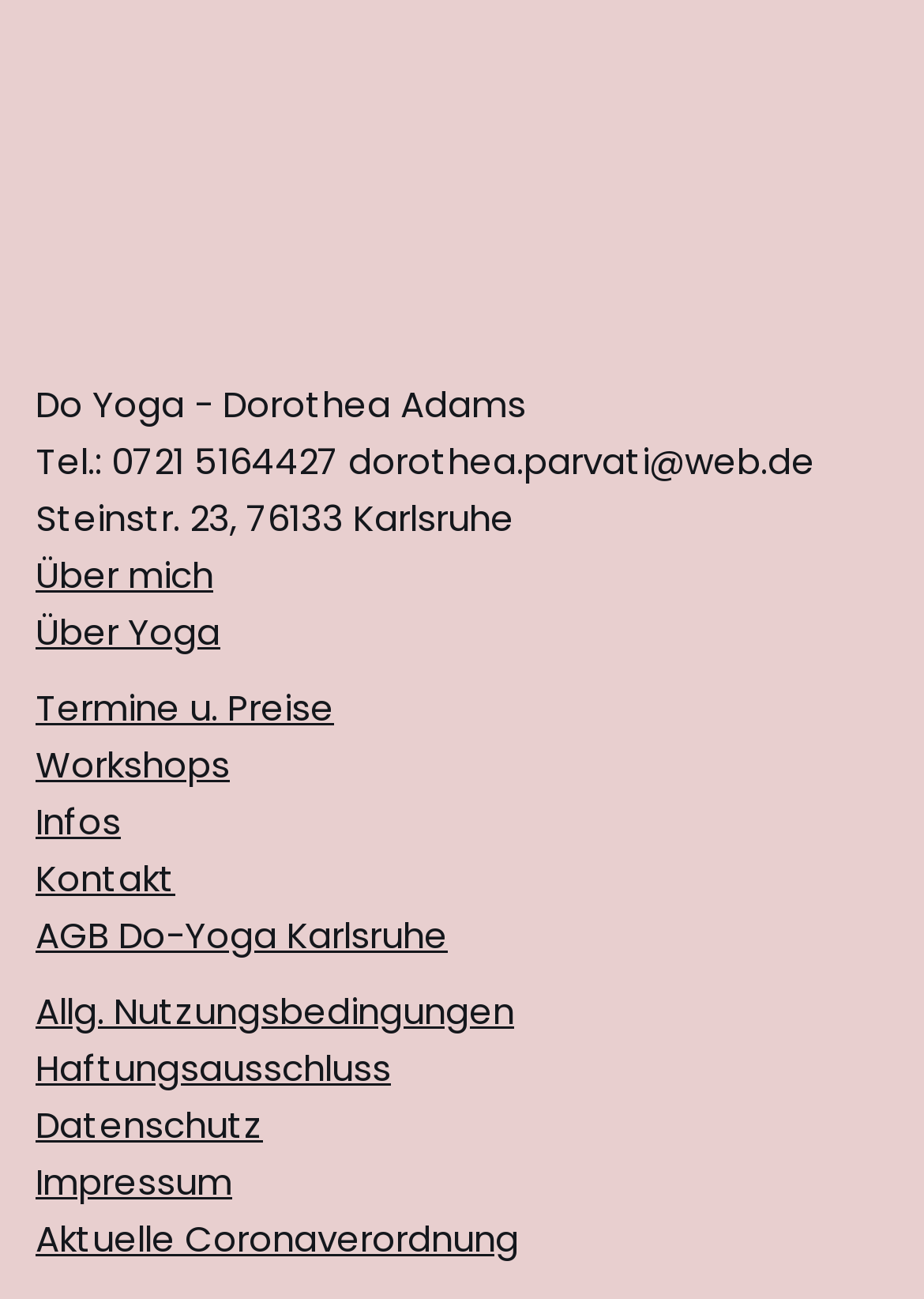Please find the bounding box for the UI element described by: "Über mich".

[0.038, 0.424, 0.231, 0.462]